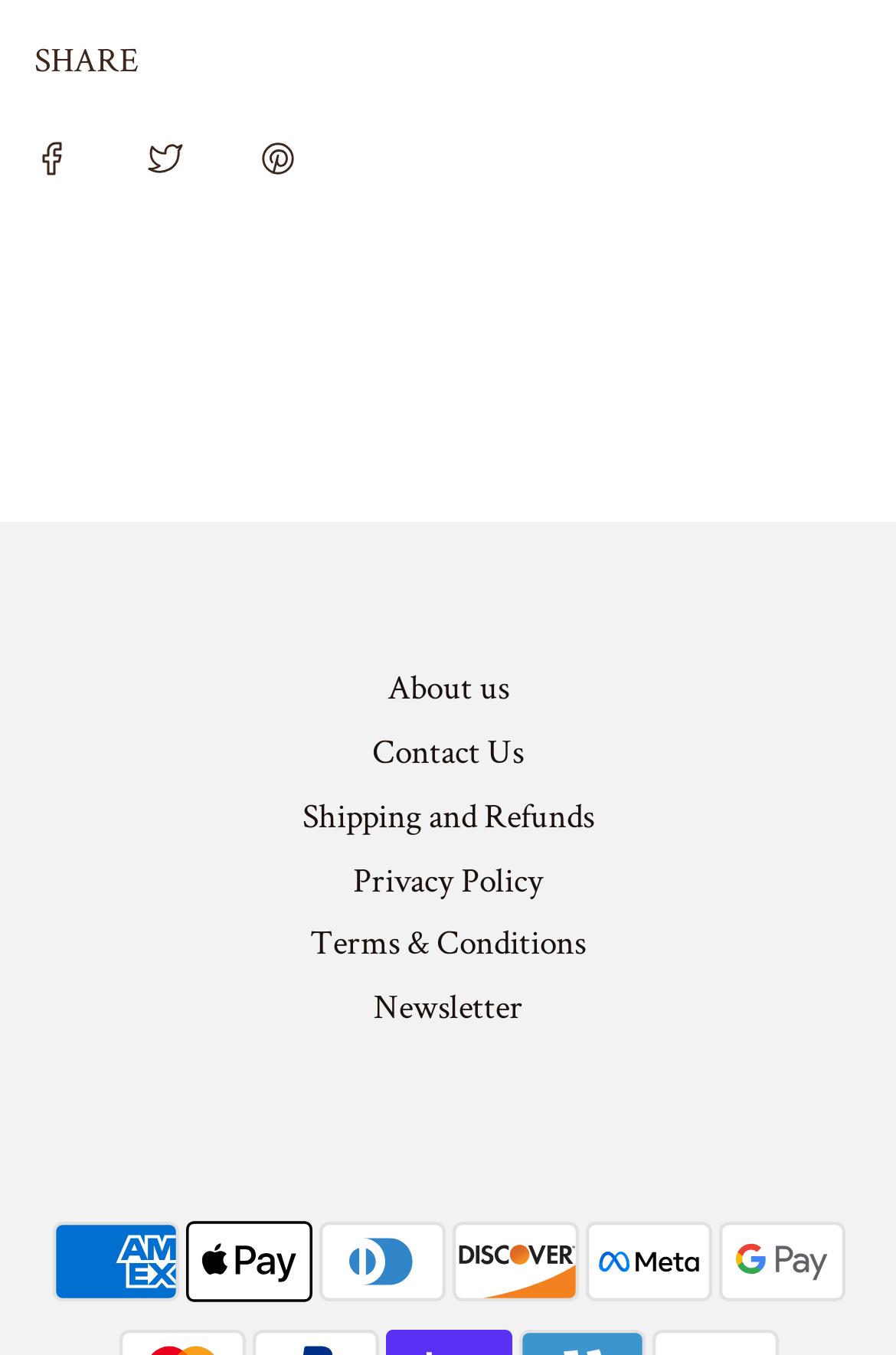Identify the bounding box coordinates of the area that should be clicked in order to complete the given instruction: "Share on Facebook". The bounding box coordinates should be four float numbers between 0 and 1, i.e., [left, top, right, bottom].

[0.0, 0.065, 0.118, 0.157]